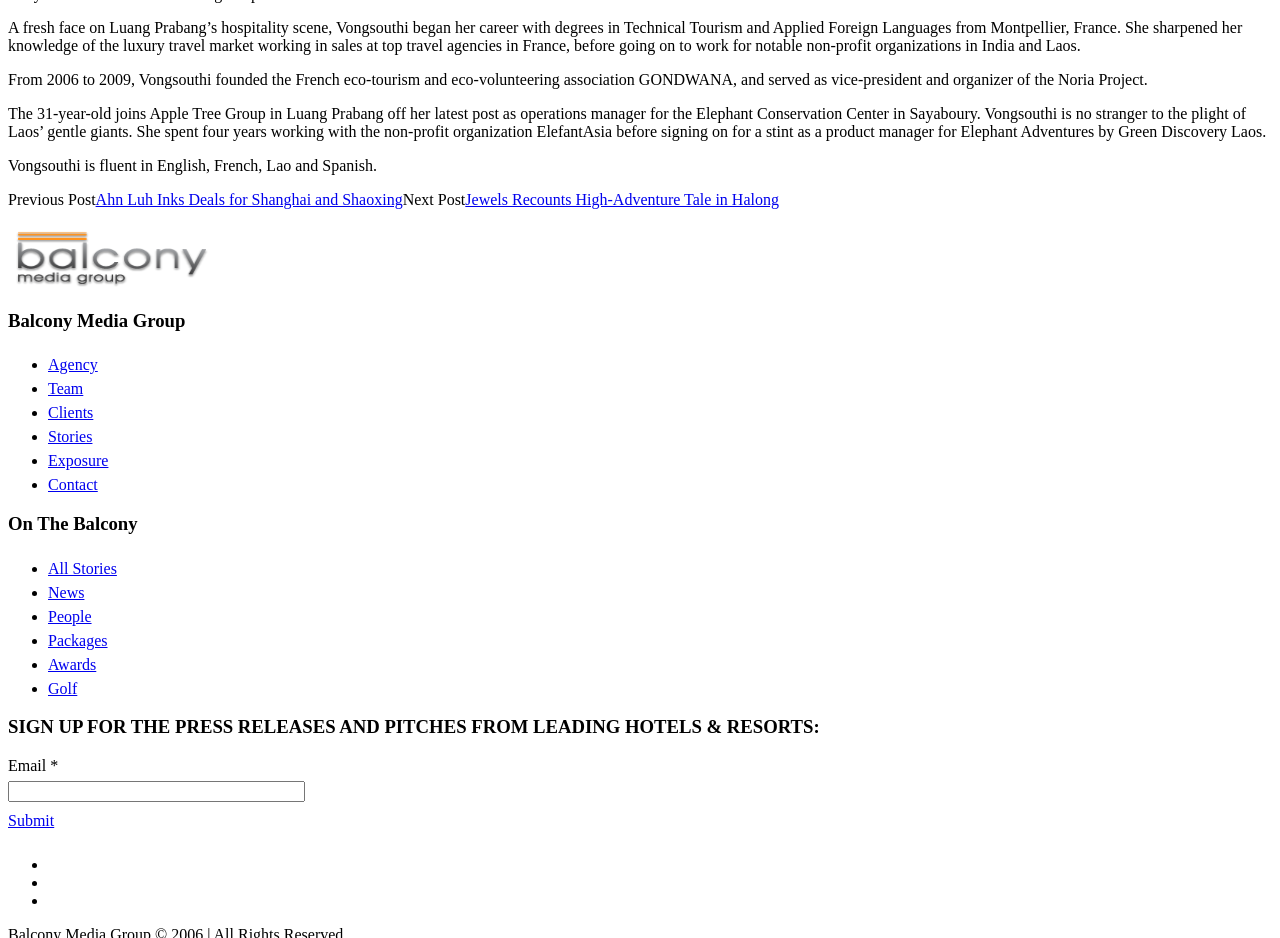Using the provided element description "All Stories", determine the bounding box coordinates of the UI element.

[0.038, 0.597, 0.091, 0.615]